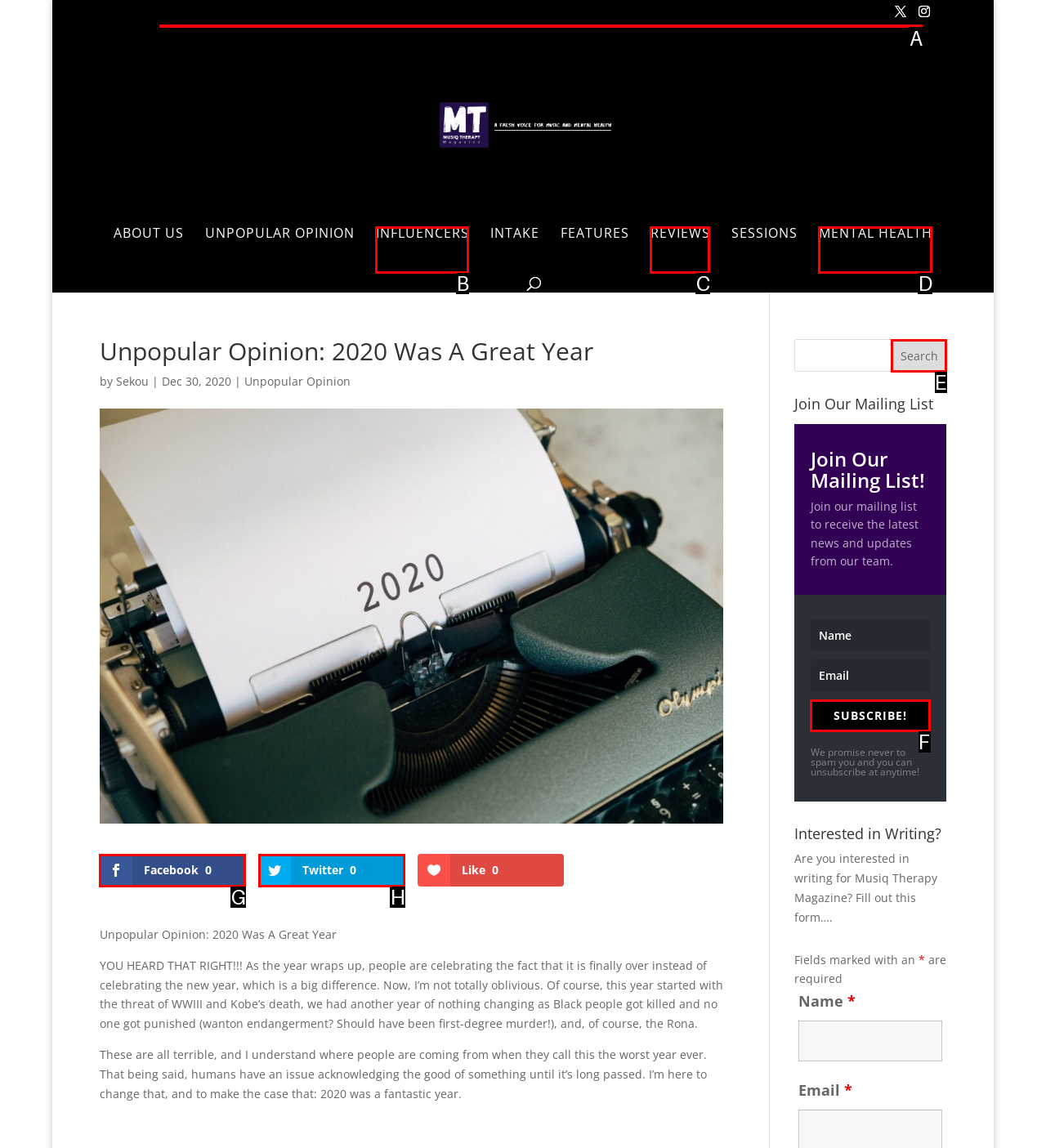Which choice should you pick to execute the task: Search for something
Respond with the letter associated with the correct option only.

A